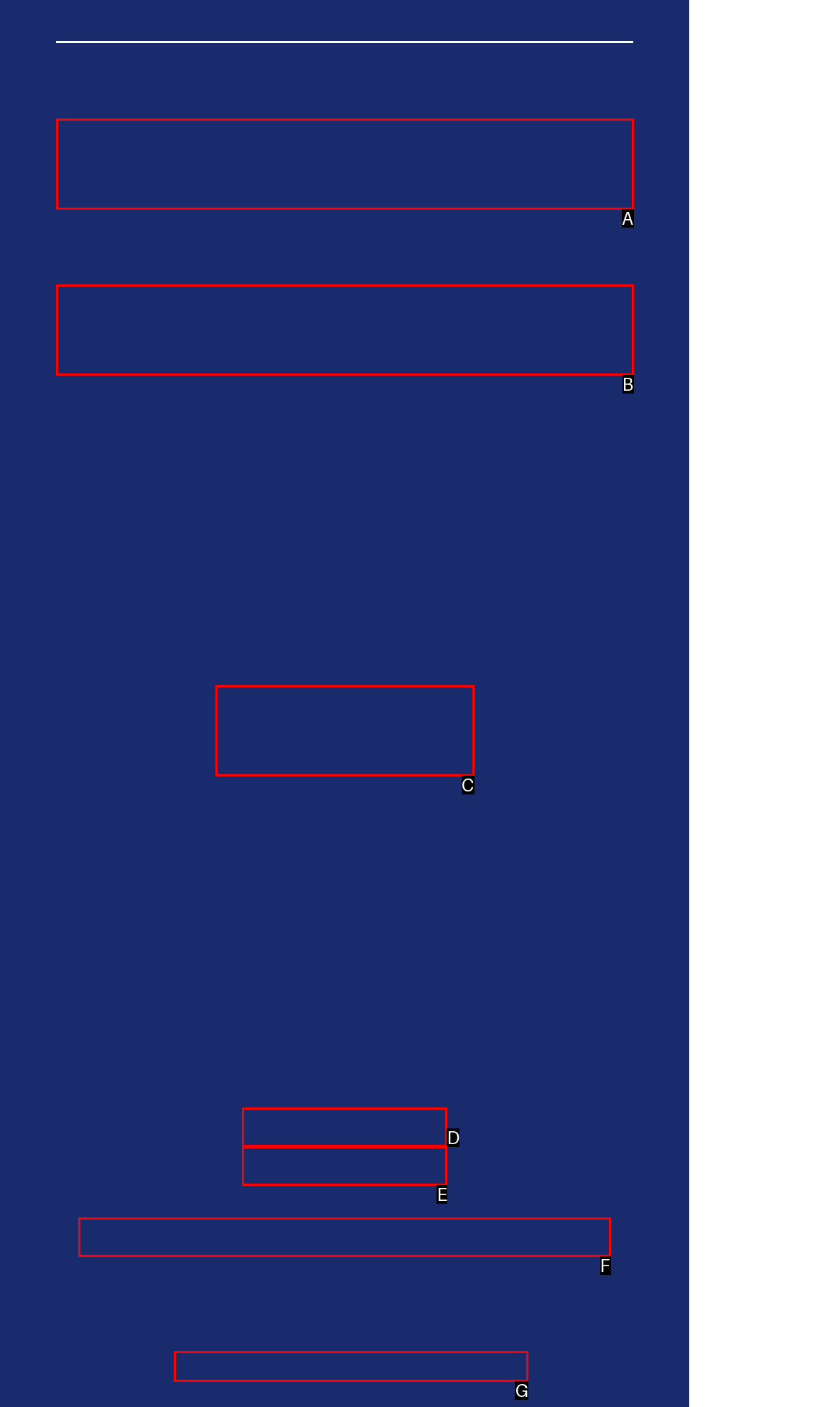Match the description: beknowncreativemedia.com to one of the options shown. Reply with the letter of the best match.

G